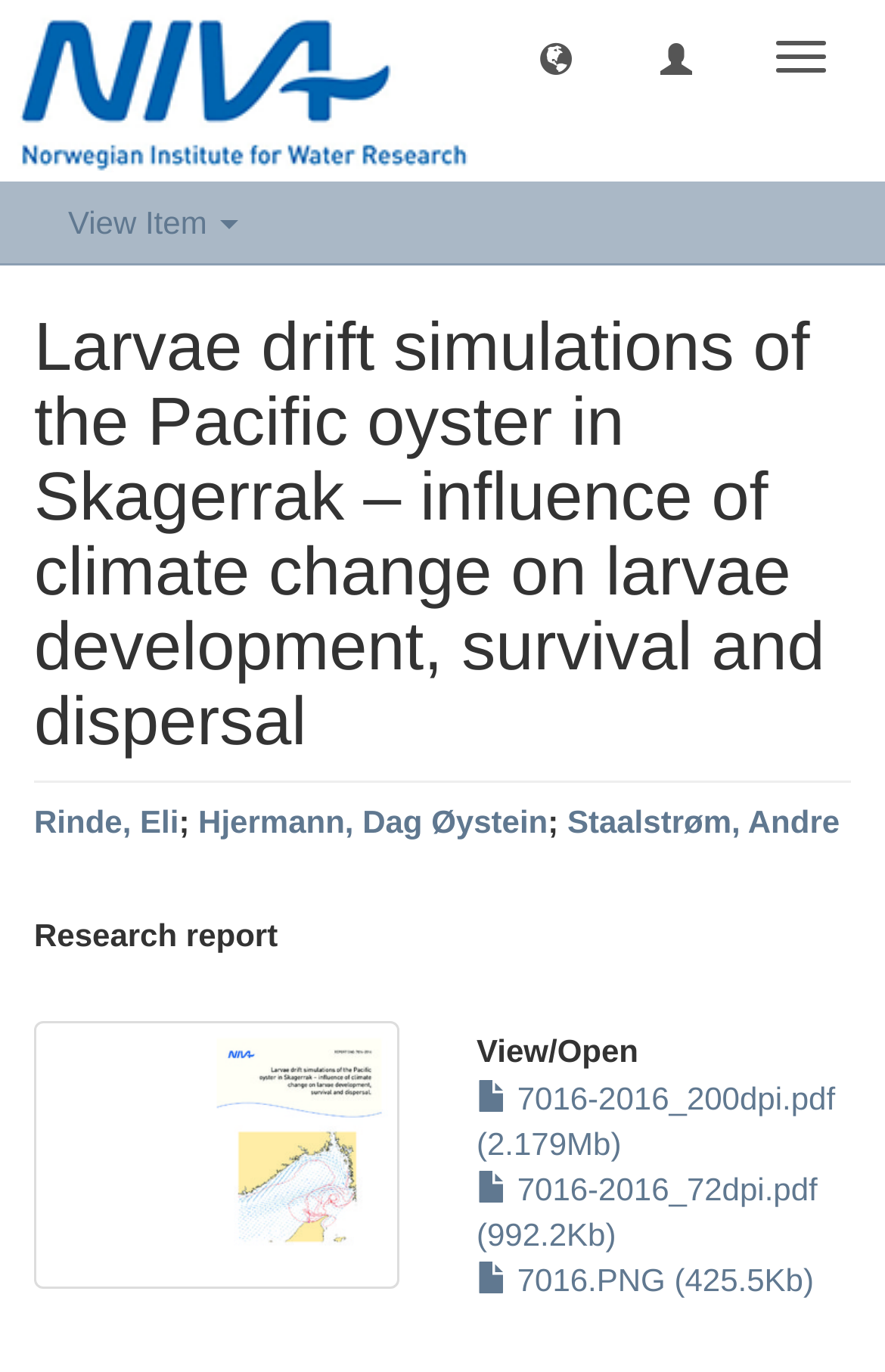What is the size of the 72dpi PDF?
Answer the question with a single word or phrase, referring to the image.

992.2Kb